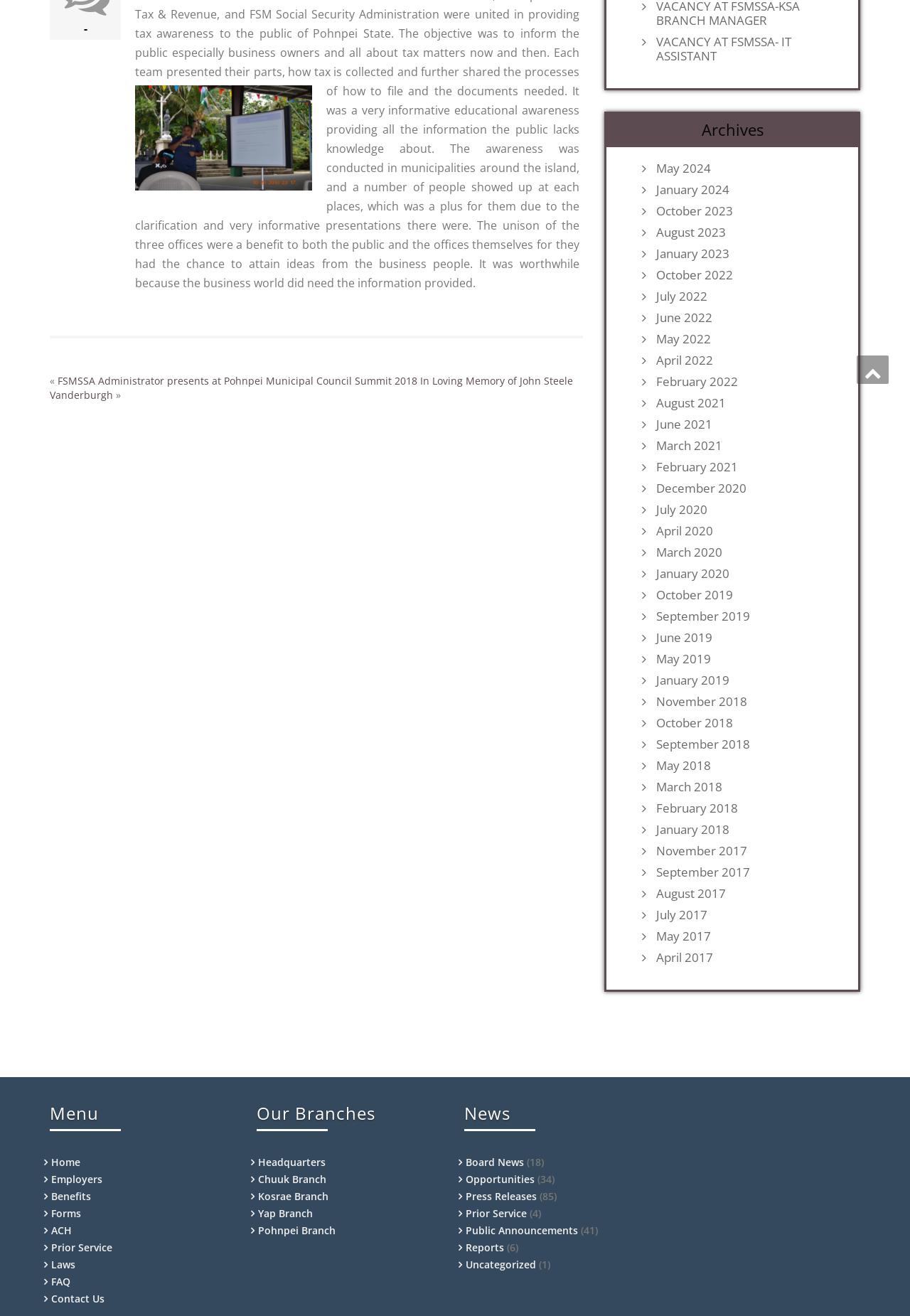Based on the element description VACANCY AT FSMSSA- IT ASSISTANT, identify the bounding box of the UI element in the given webpage screenshot. The coordinates should be in the format (top-left x, top-left y, bottom-right x, bottom-right y) and must be between 0 and 1.

[0.713, 0.026, 0.927, 0.048]